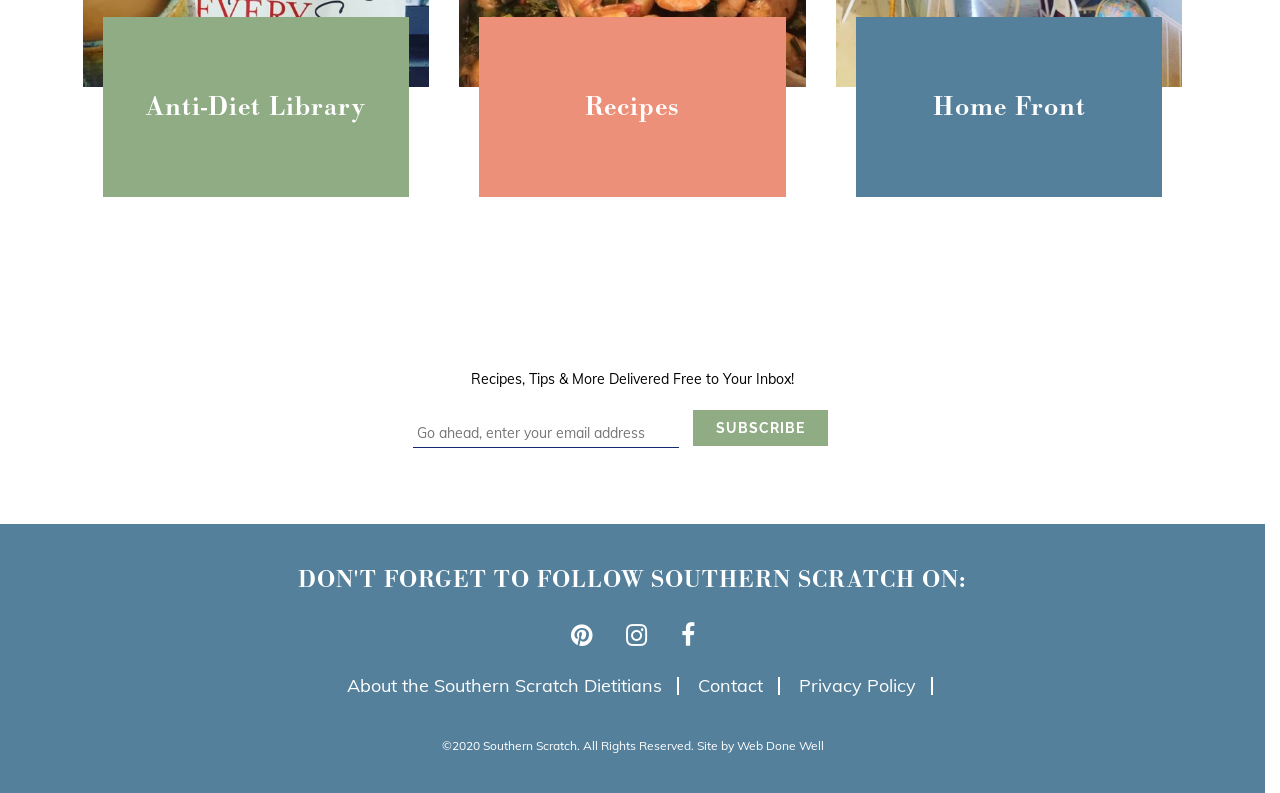Determine the bounding box coordinates in the format (top-left x, top-left y, bottom-right x, bottom-right y). Ensure all values are floating point numbers between 0 and 1. Identify the bounding box of the UI element described by: Contact

[0.545, 0.854, 0.596, 0.876]